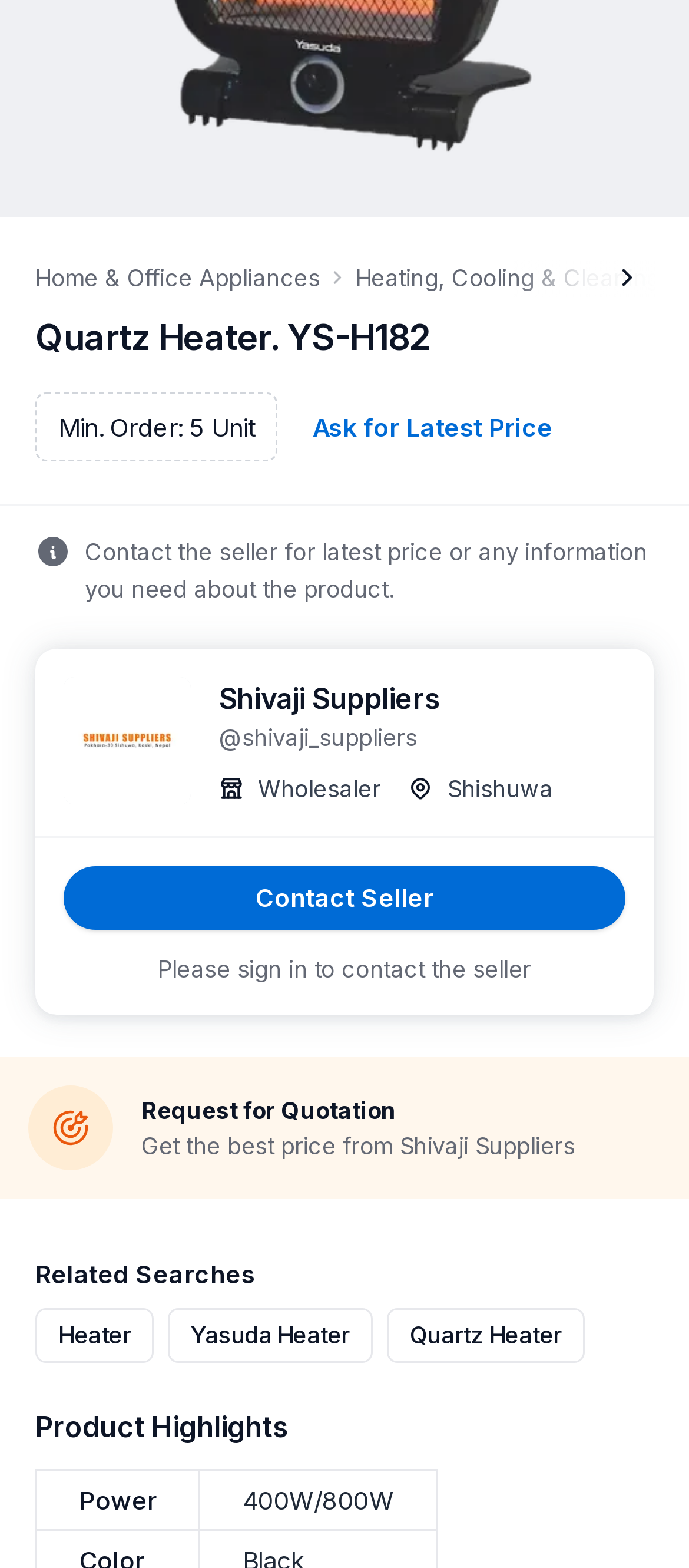Find the bounding box coordinates for the UI element whose description is: "aria-label="Scroll right"". The coordinates should be four float numbers between 0 and 1, in the format [left, top, right, bottom].

[0.869, 0.159, 0.951, 0.195]